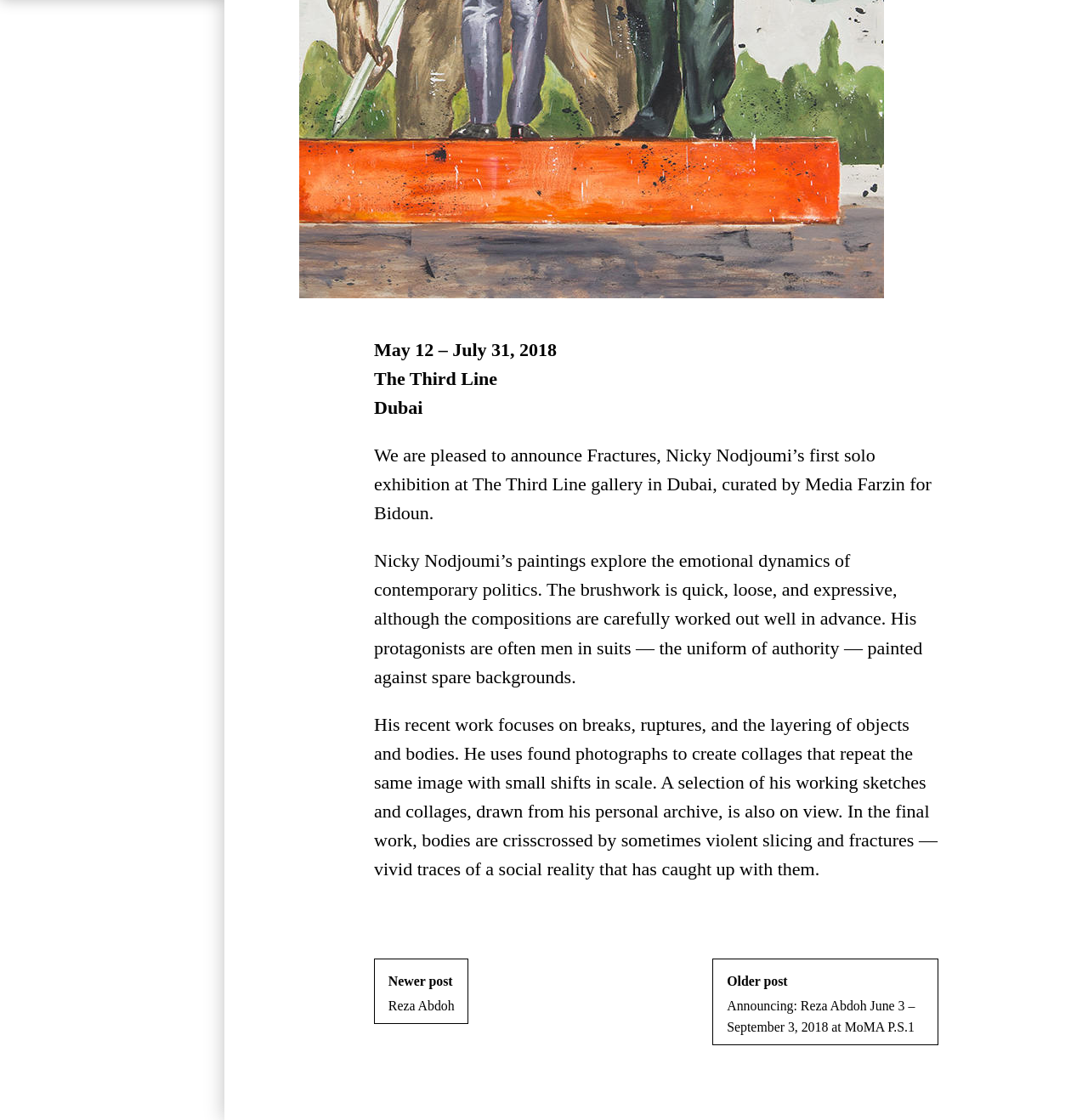Answer the following in one word or a short phrase: 
What is the duration of the exhibition?

May 12 – July 31, 2018